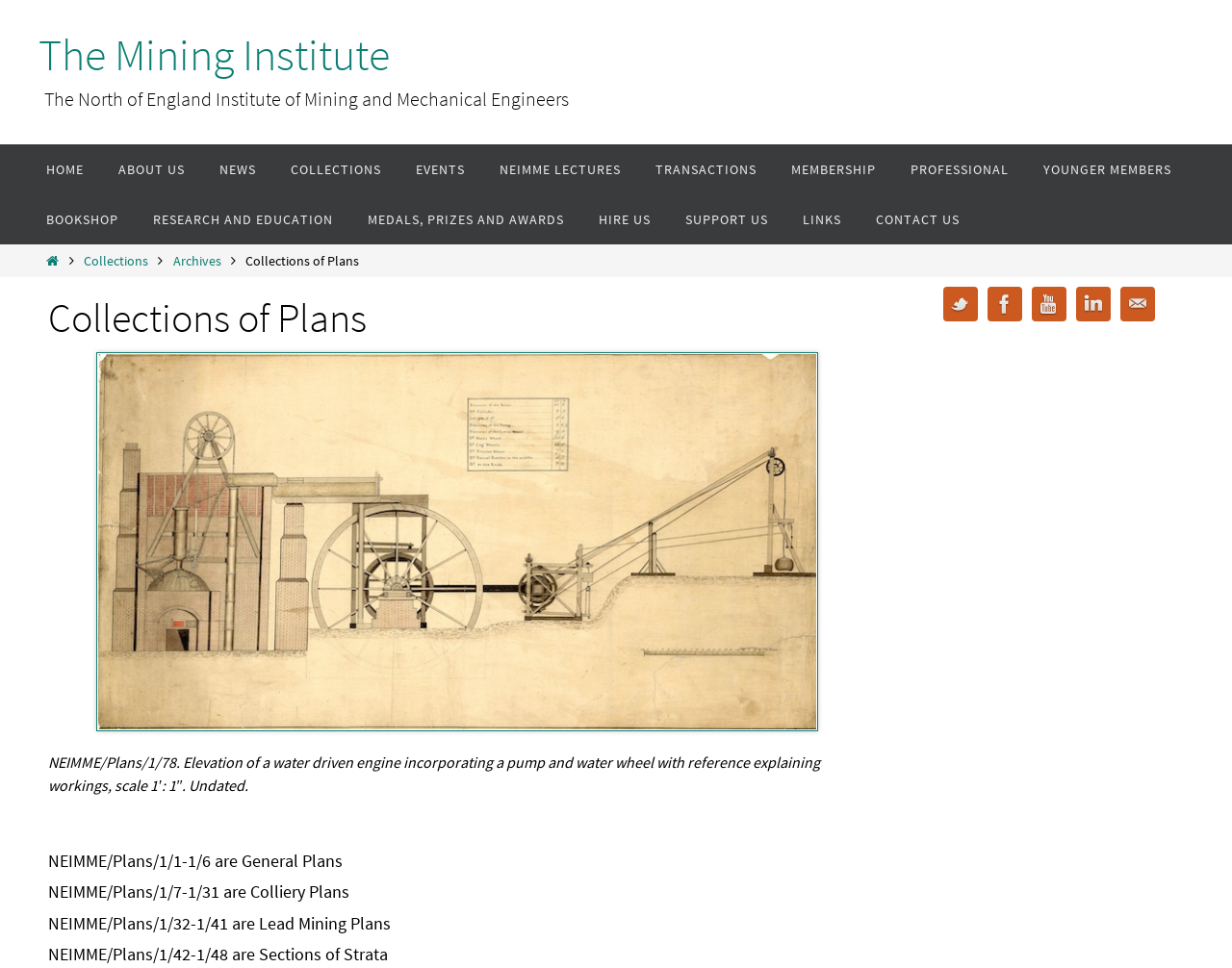Provide an in-depth caption for the webpage.

The webpage is about the collections of plans from The Mining Institute. At the top, there is a header section with a link to "The Mining Institute" and a static text describing the institute. Below the header, there is a navigation menu with 13 links, including "HOME", "ABOUT US", "NEWS", and others, arranged horizontally across the page.

On the left side of the page, there is a sidebar with three links: "Collections", "Archives", and an icon represented by "\ue81f". Below the sidebar, there is a heading "Collections of Plans" and a static text with the same title.

The main content of the page is divided into two sections. The top section features an image of a plan, labeled "Plans-1 [78] adjusted 750px", which takes up most of the width of the page. Below the image, there is a heading describing the plan, including its title, scale, and other details.

The bottom section of the main content is a list of static texts, each describing a set of plans, including general plans, colliery plans, lead mining plans, and sections of strata. These texts are arranged vertically, with each text block separated from the others.

At the bottom of the page, there is a social media section with five links to Twitter, Facebook, YouTube, LinkedIn, and Mail, each represented by an icon.